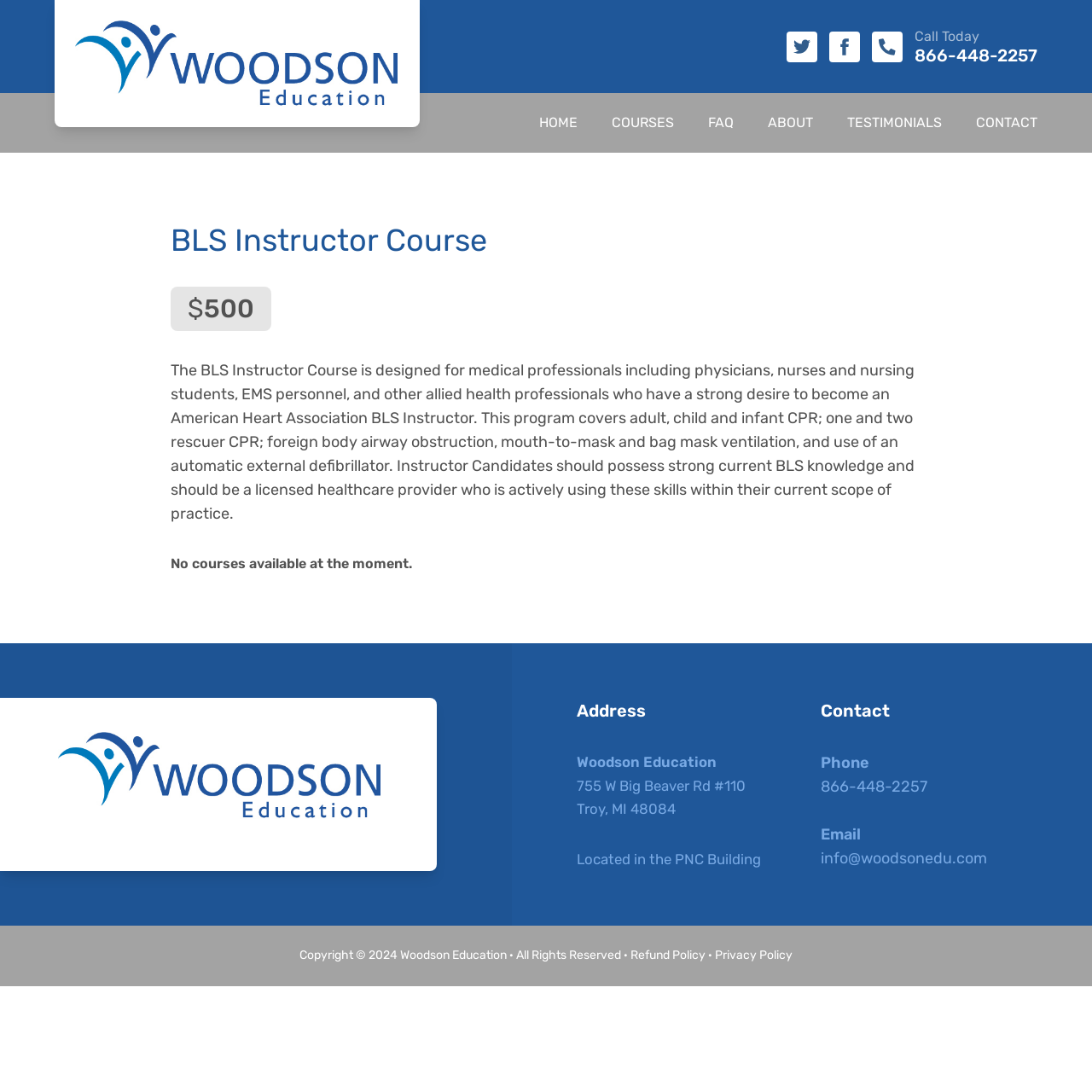Summarize the contents and layout of the webpage in detail.

The webpage is about the BLS Instructor Course offered by Woodson Education. At the top left corner, there is a company logo, and next to it, there are three empty links. On the top right corner, there is a call-to-action button "Call Today 866-448-2257". Below the logo, there is a primary navigation menu with six links: HOME, COURSES, FAQ, ABOUT, TESTIMONIALS, and CONTACT.

The main content of the webpage is divided into two sections. The first section has a heading "BLS Instructor Course" and provides a brief description of the course, including its target audience and the topics covered. Below the description, there is a price tag of $500. Further down, there is a notice stating "No courses available at the moment."

The second section is located at the bottom of the webpage and contains contact information. There is a company logo again, followed by the address of Woodson Education, which is located in Troy, Michigan. Below the address, there is a contact section with phone number and email address. On the right side of the contact section, there are links to the Refund Policy and Privacy Policy. At the very bottom of the webpage, there is a copyright notice stating "Copyright © 2024 Woodson Education" along with a statement "All Rights Reserved".